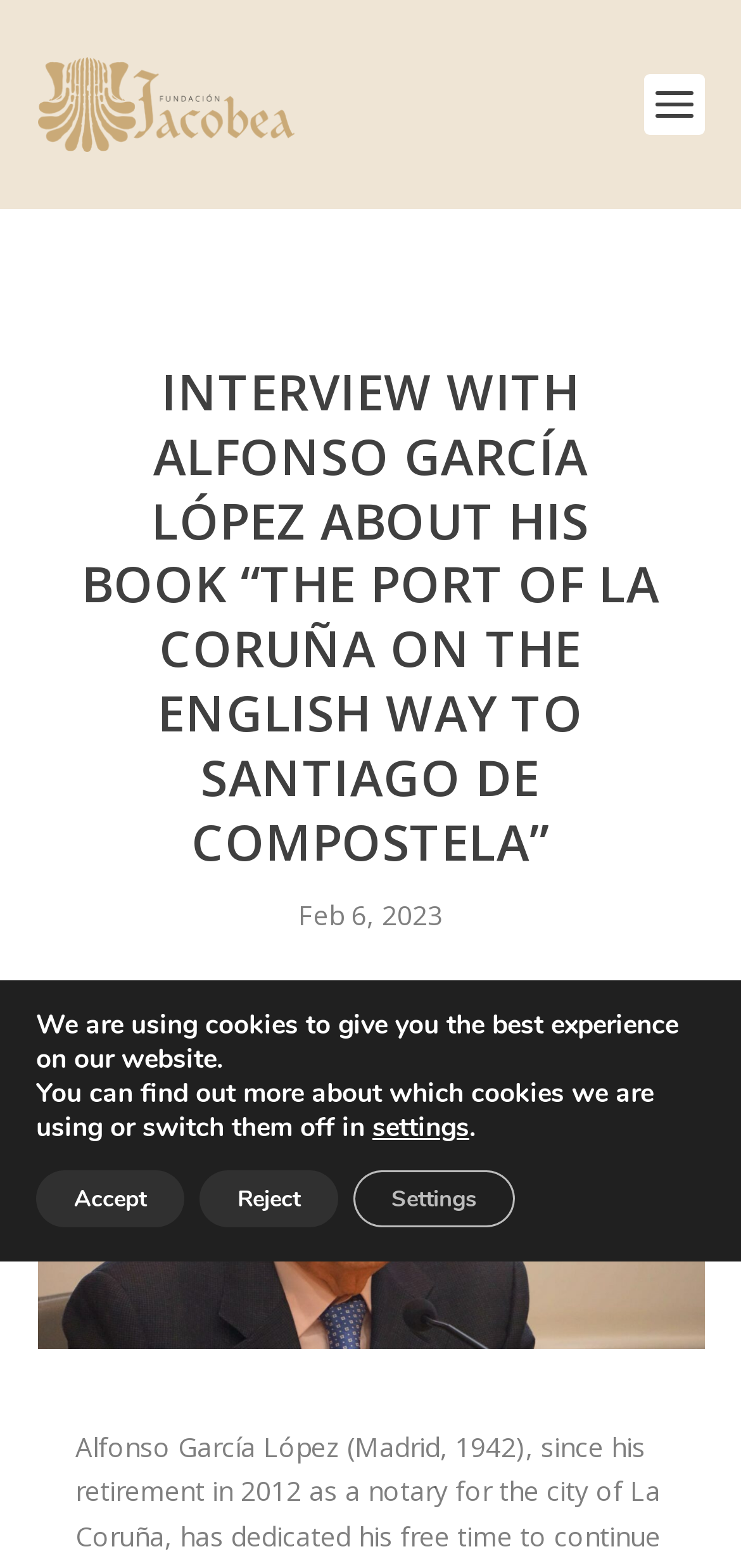Identify and extract the heading text of the webpage.

INTERVIEW WITH ALFONSO GARCÍA LÓPEZ ABOUT HIS BOOK “THE PORT OF LA CORUÑA ON THE ENGLISH WAY TO SANTIAGO DE COMPOSTELA”